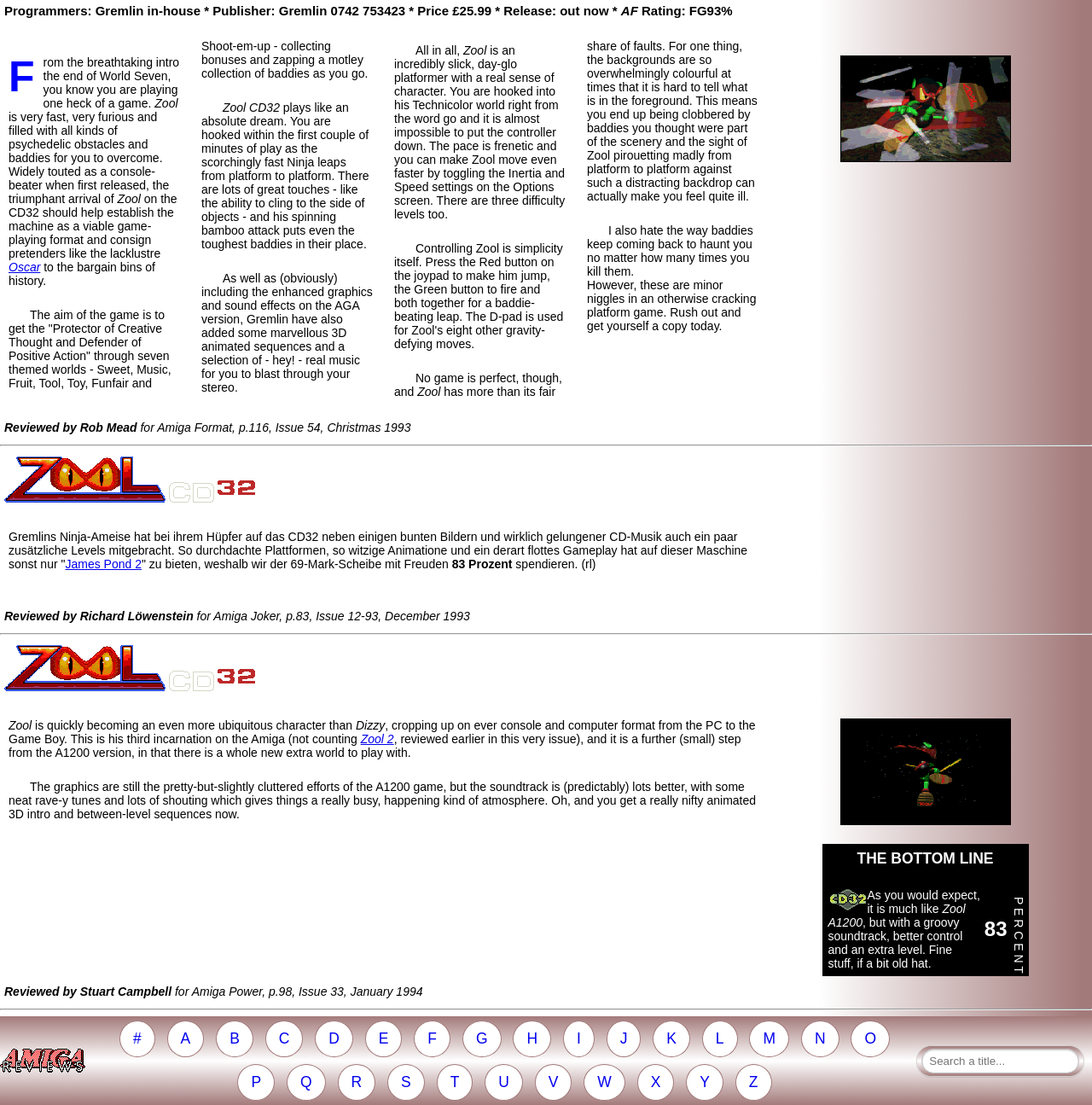Given the element description, predict the bounding box coordinates in the format (top-left x, top-left y, bottom-right x, bottom-right y), using floating point numbers between 0 and 1: Process

None